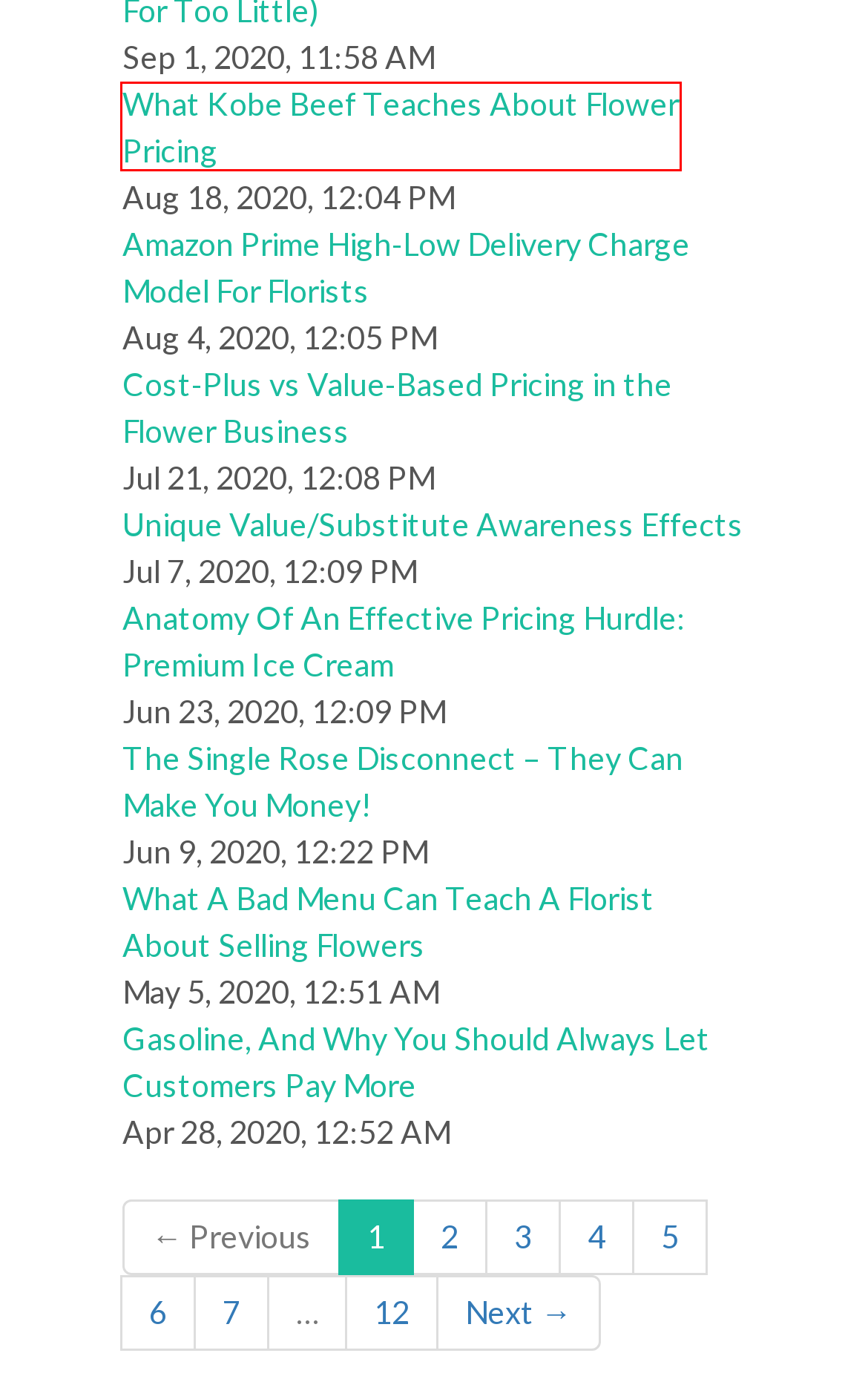You are given a screenshot of a webpage with a red rectangle bounding box around an element. Choose the best webpage description that matches the page after clicking the element in the bounding box. Here are the candidates:
A. Contact
B. One Size Does Not Fit All: Pricing Gas/Car Washes
C. Pricing Examples & Case Studies
D. Unique Value/Substitute Awareness Effects
E. What Kobe Beef Teaches About Flower Pricing
F. About Beyond Cost Plus
G. Beyond Cost Plus Pricing Resources
H. Pricing in the Retail Flower Business at the 2018 GLFEE

E